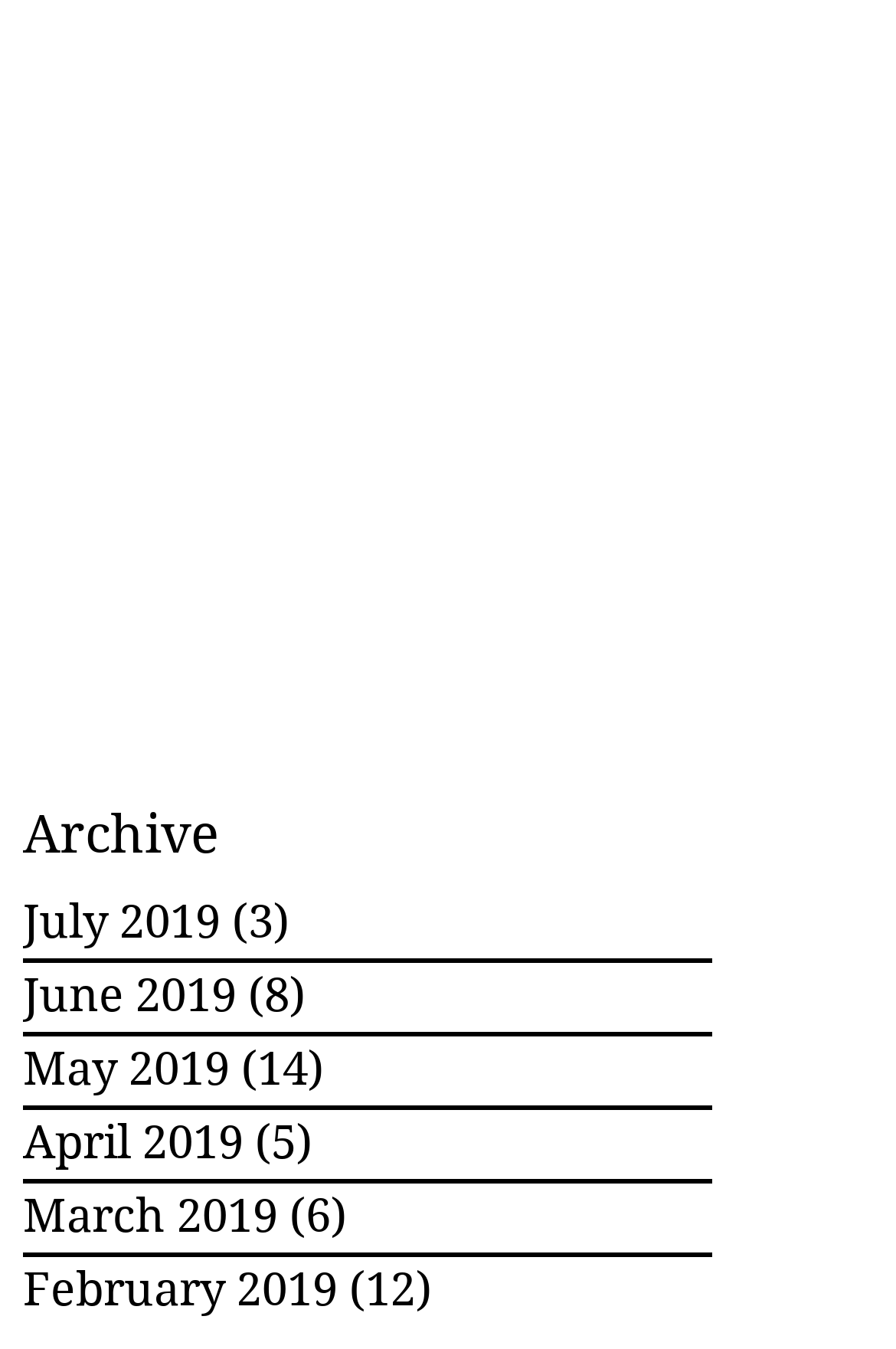What is the position of the 'Archive' heading?
Please provide a full and detailed response to the question.

By comparing the y1, y2 coordinates of the 'Archive' heading with other elements, I found that it has a smaller y1 value, which means it is positioned at the top of the webpage.